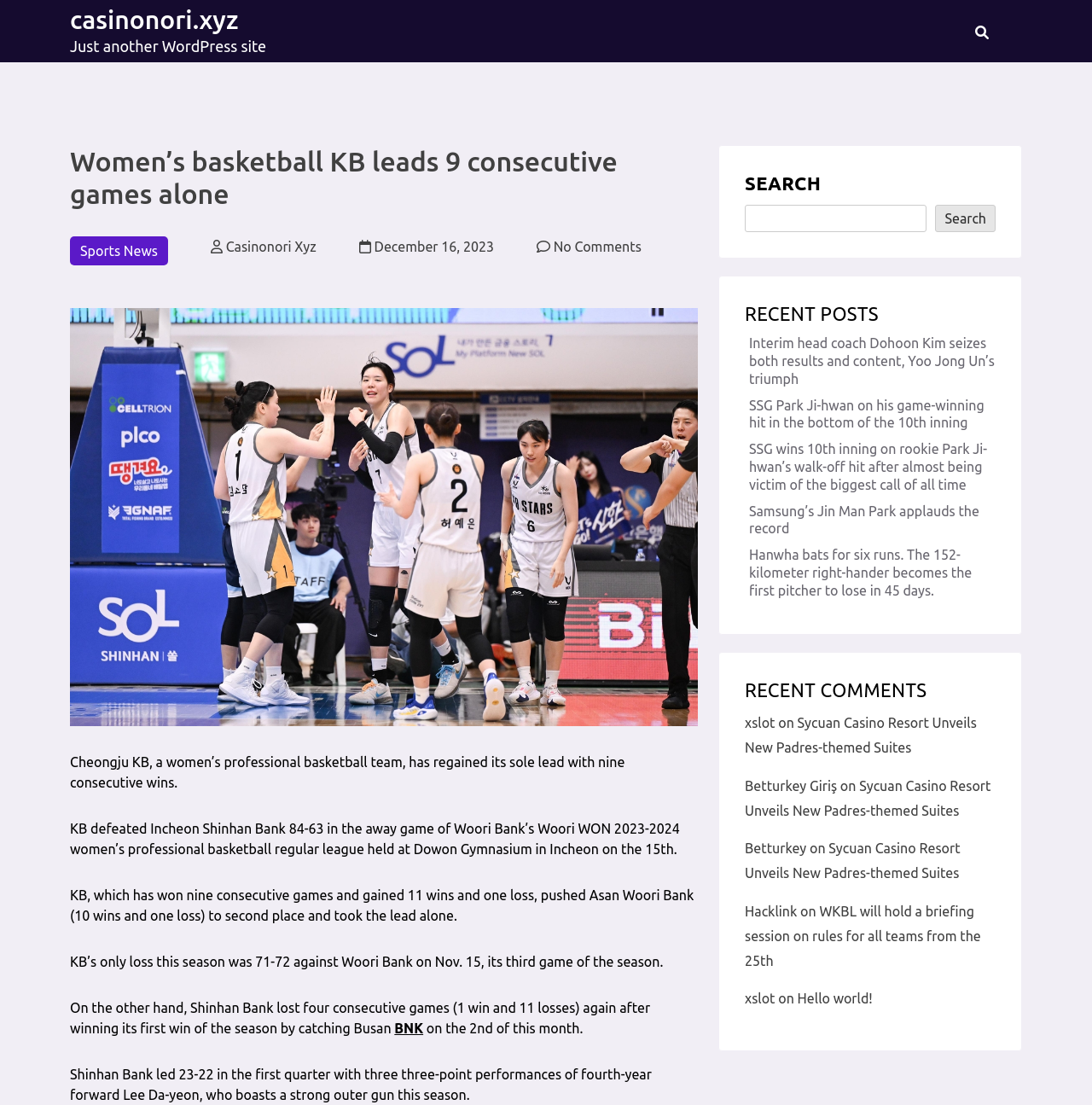Calculate the bounding box coordinates for the UI element based on the following description: "parent_node: Search name="s"". Ensure the coordinates are four float numbers between 0 and 1, i.e., [left, top, right, bottom].

[0.682, 0.185, 0.849, 0.21]